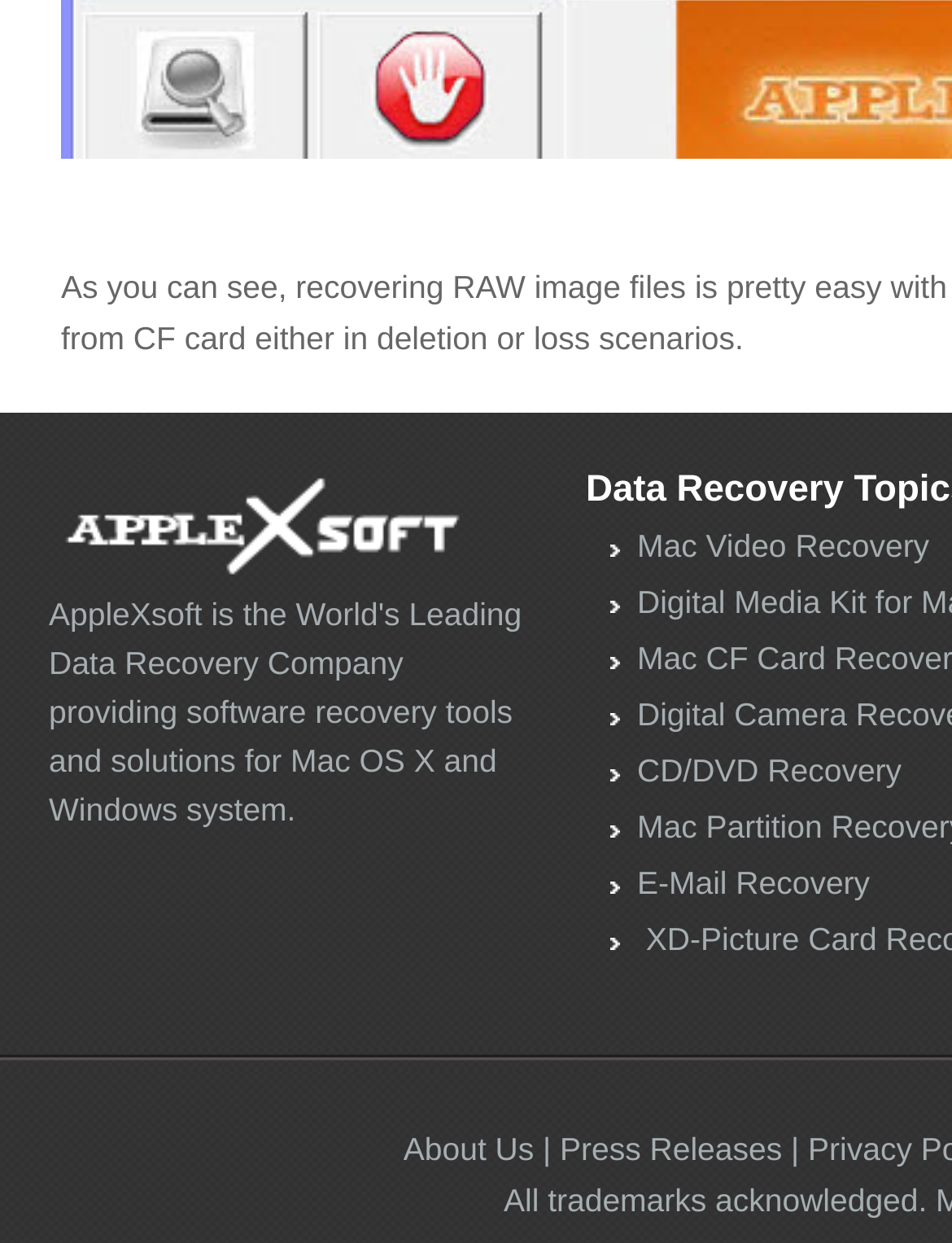Kindly respond to the following question with a single word or a brief phrase: 
What is the third recovery option?

E-Mail Recovery